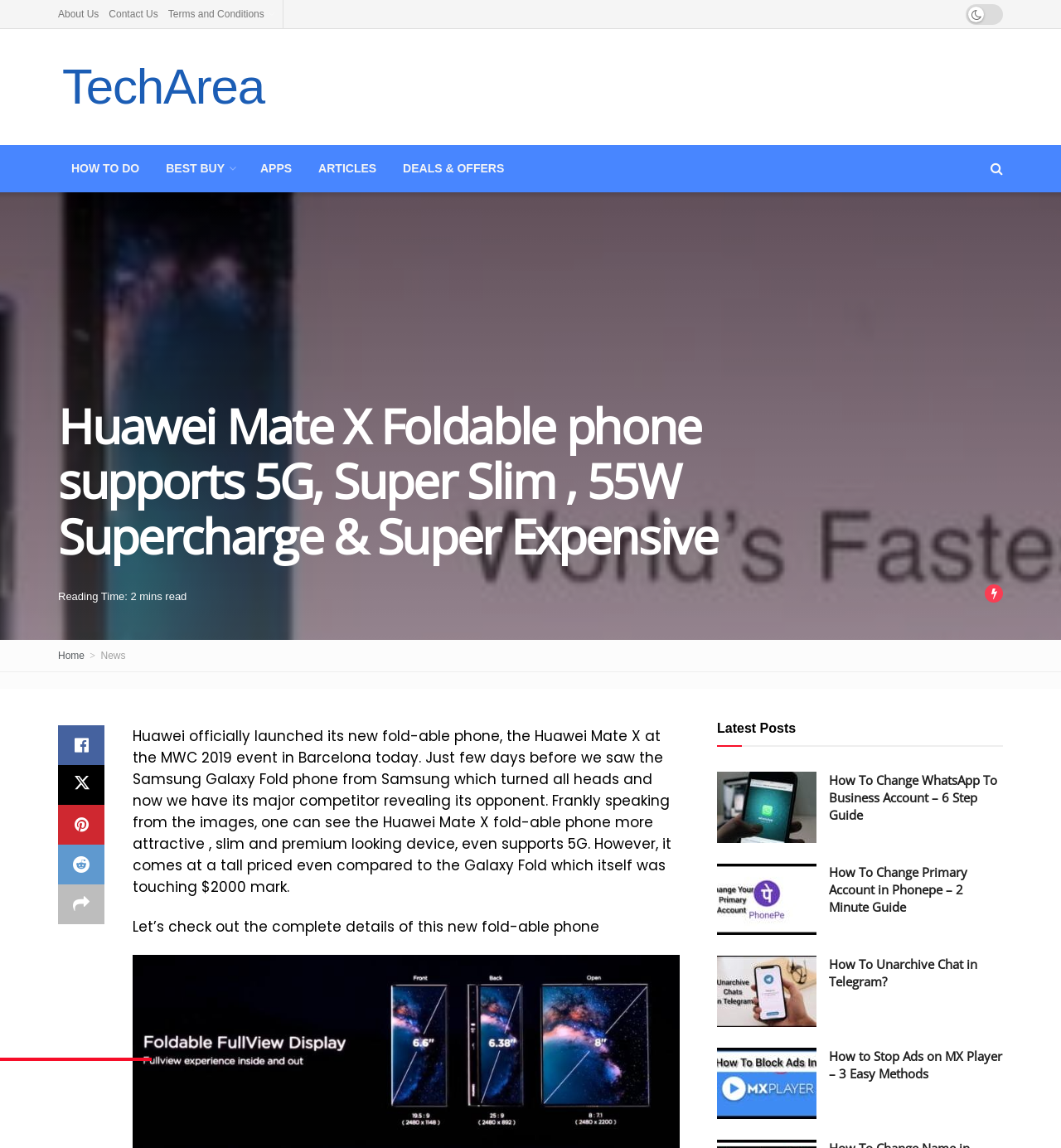What is the category of the 'HOW TO DO' link?
Provide a detailed answer to the question using information from the image.

The 'HOW TO DO' link is categorized as a link because it is a clickable element that takes the user to a different page or section.